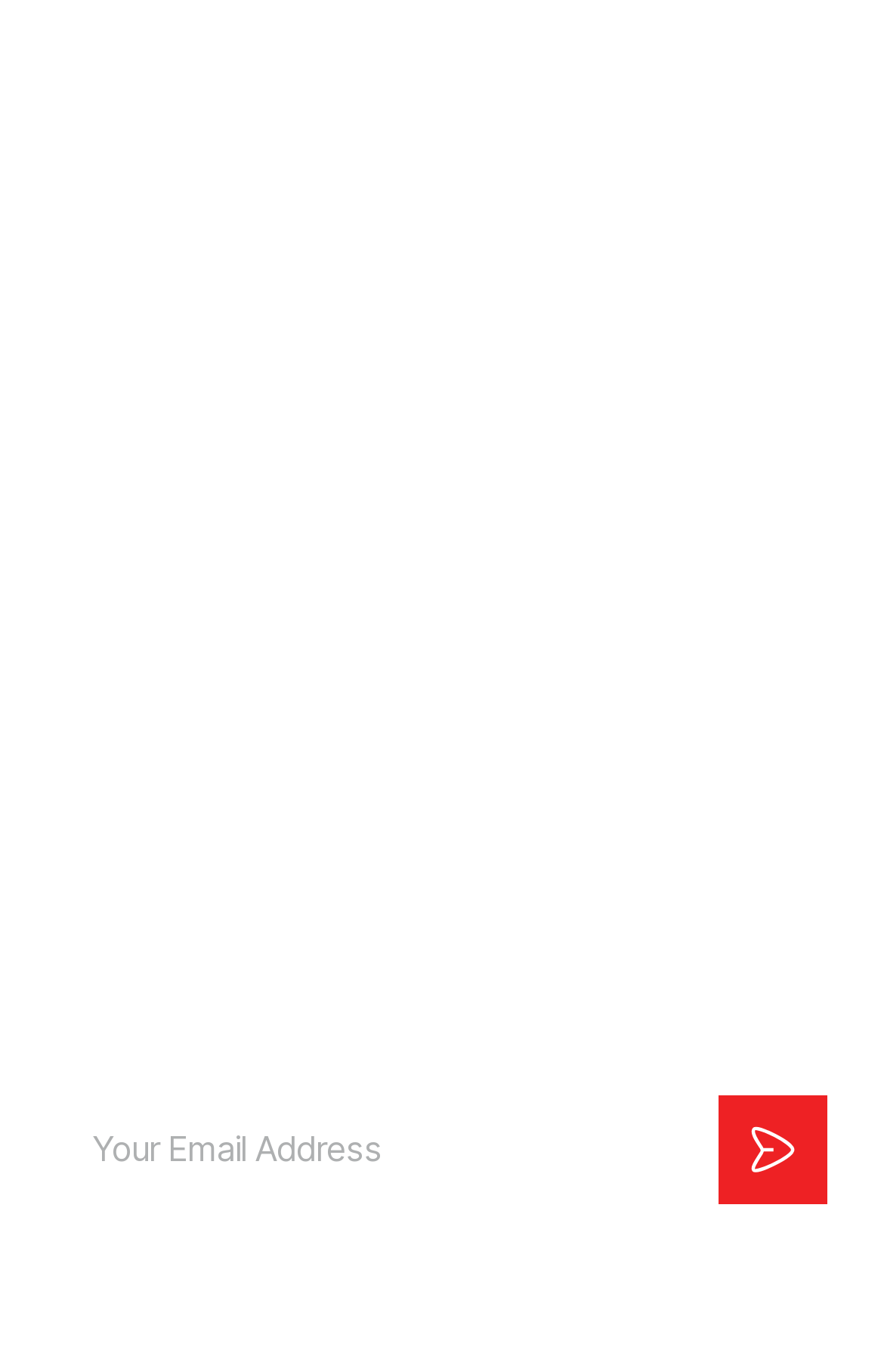Please specify the bounding box coordinates of the region to click in order to perform the following instruction: "View local news".

[0.063, 0.122, 0.271, 0.159]